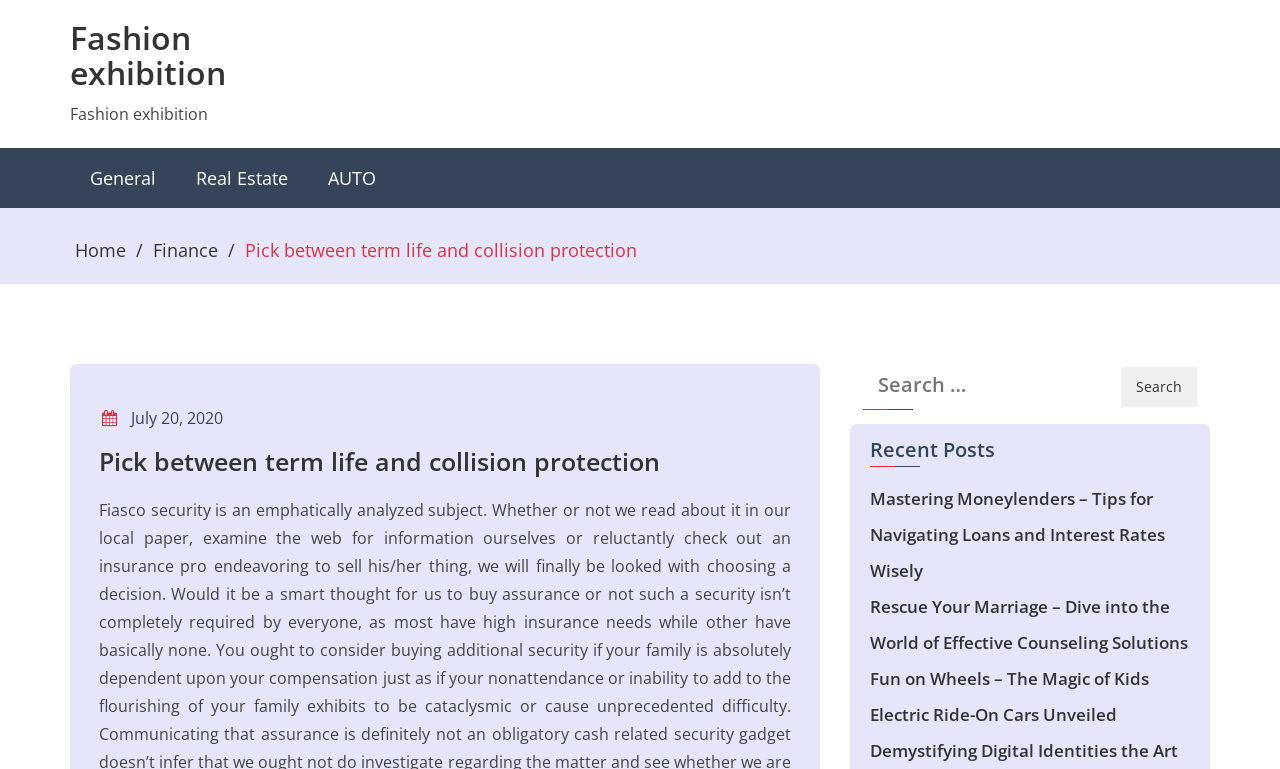Please identify the bounding box coordinates of the area that needs to be clicked to follow this instruction: "Read Mastering Moneylenders article".

[0.68, 0.633, 0.91, 0.757]